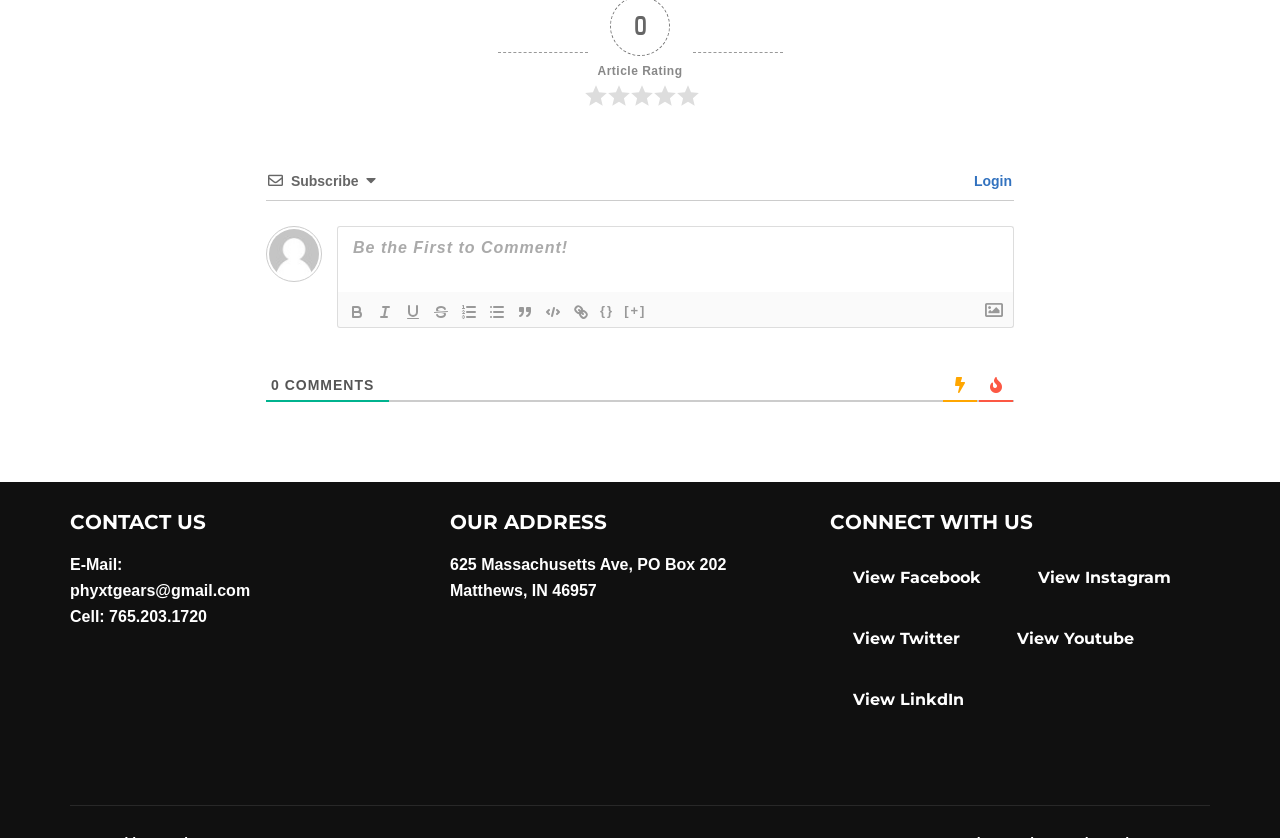Identify the bounding box coordinates for the region of the element that should be clicked to carry out the instruction: "Subscribe to the article". The bounding box coordinates should be four float numbers between 0 and 1, i.e., [left, top, right, bottom].

[0.227, 0.207, 0.28, 0.226]